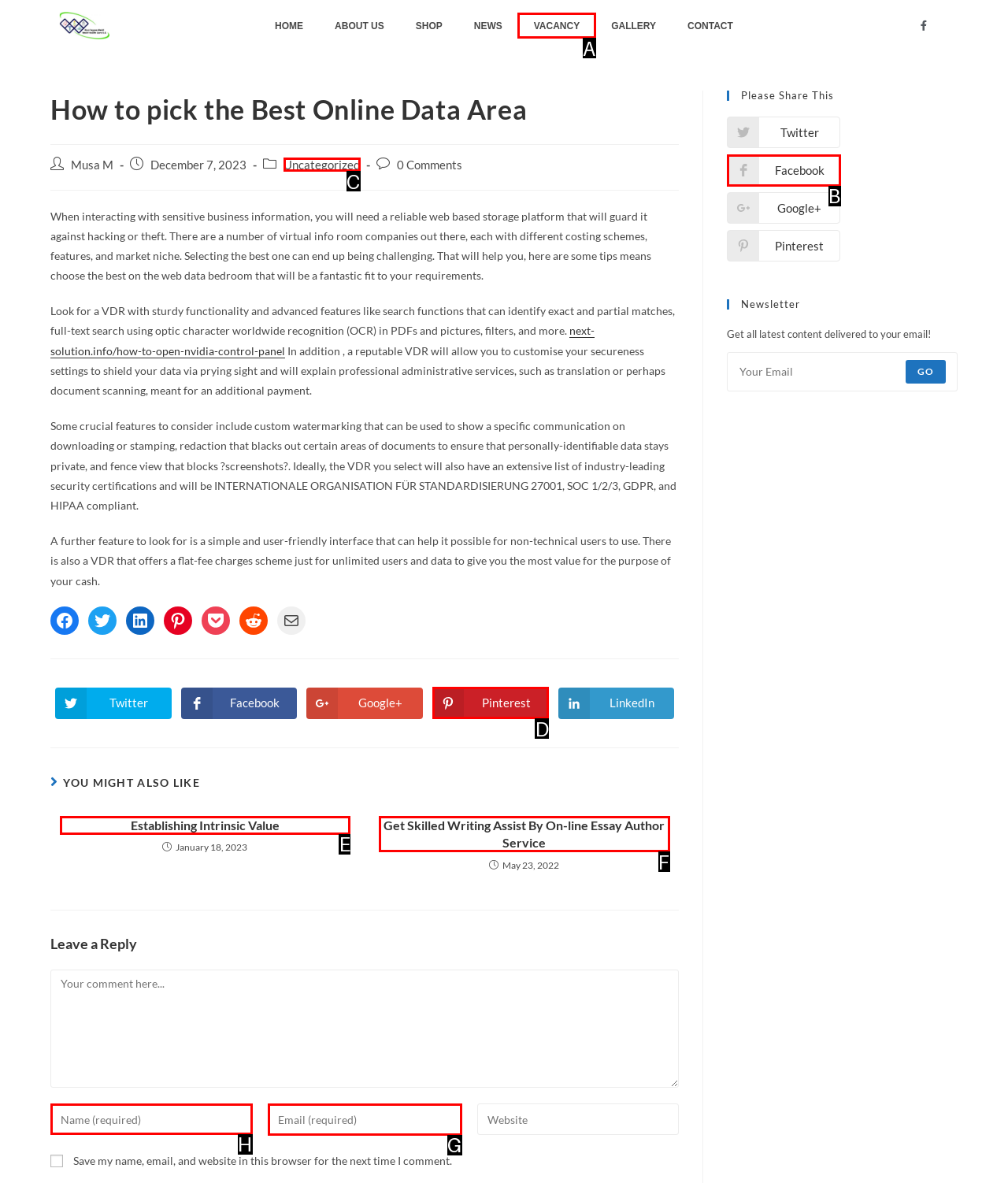Determine the letter of the element you should click to carry out the task: Enter your name or username to comment
Answer with the letter from the given choices.

H